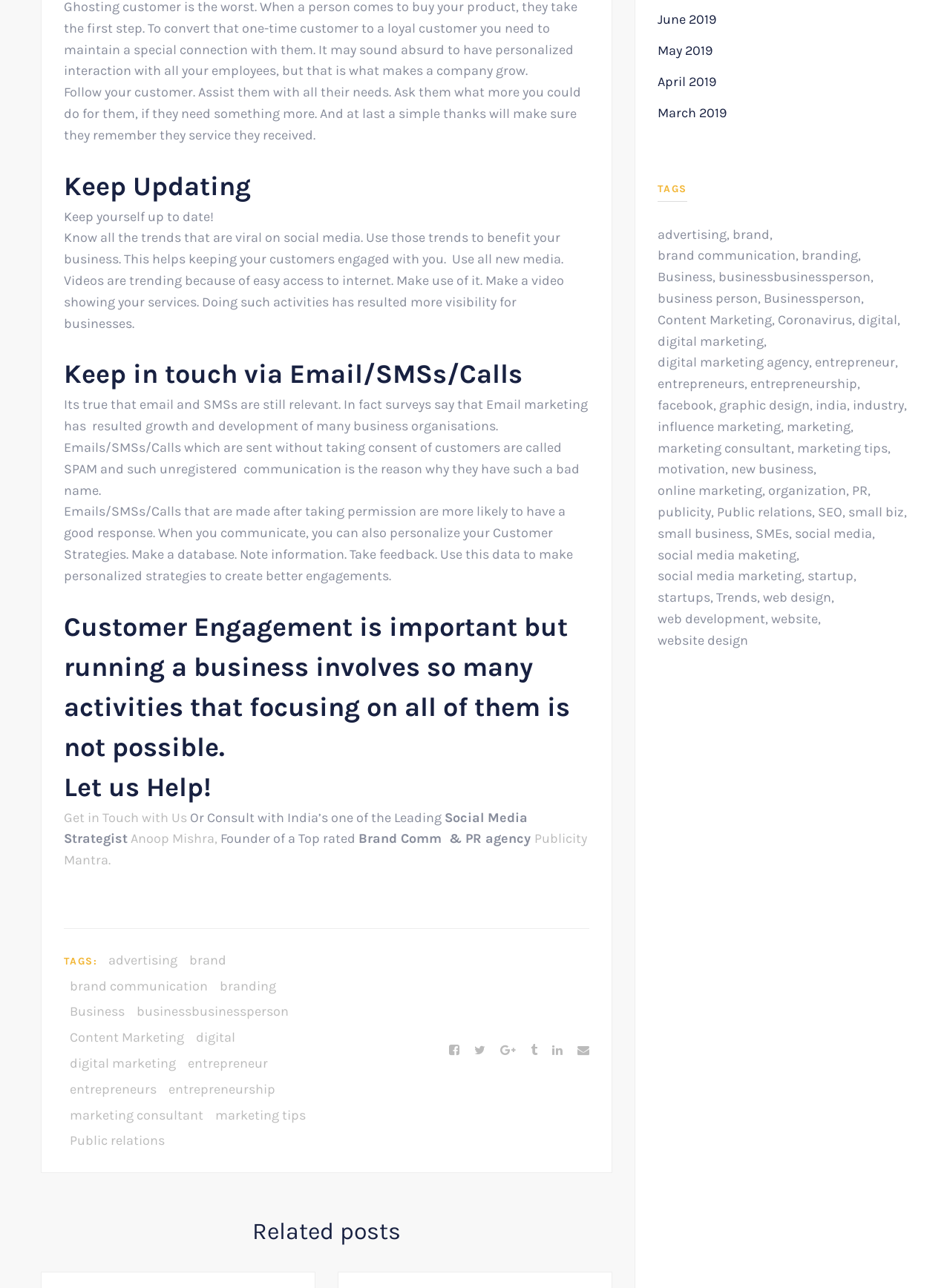Locate the UI element that matches the description Get in Touch with Us in the webpage screenshot. Return the bounding box coordinates in the format (top-left x, top-left y, bottom-right x, bottom-right y), with values ranging from 0 to 1.

[0.067, 0.628, 0.197, 0.641]